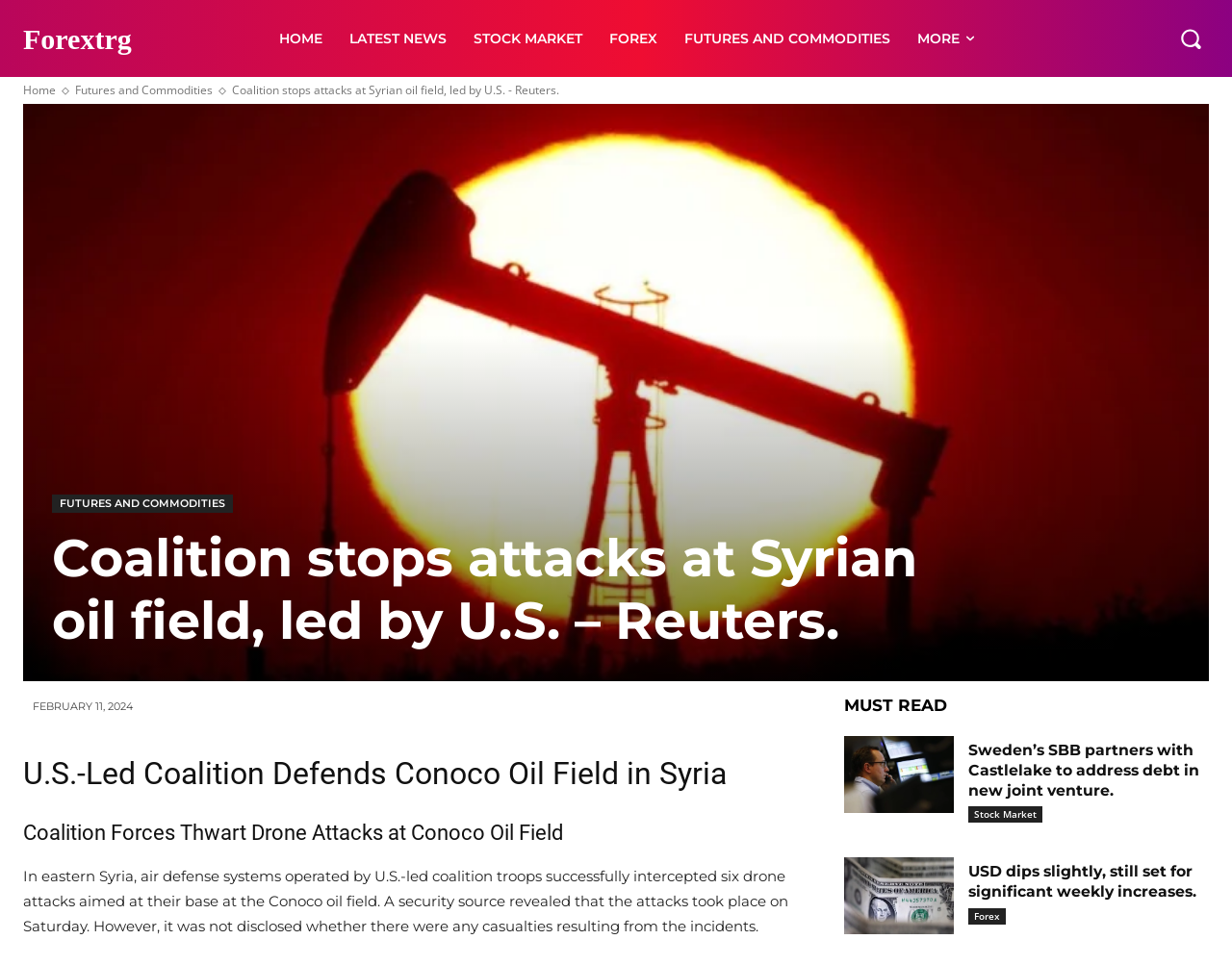Please specify the bounding box coordinates in the format (top-left x, top-left y, bottom-right x, bottom-right y), with all values as floating point numbers between 0 and 1. Identify the bounding box of the UI element described by: Home

[0.019, 0.085, 0.045, 0.102]